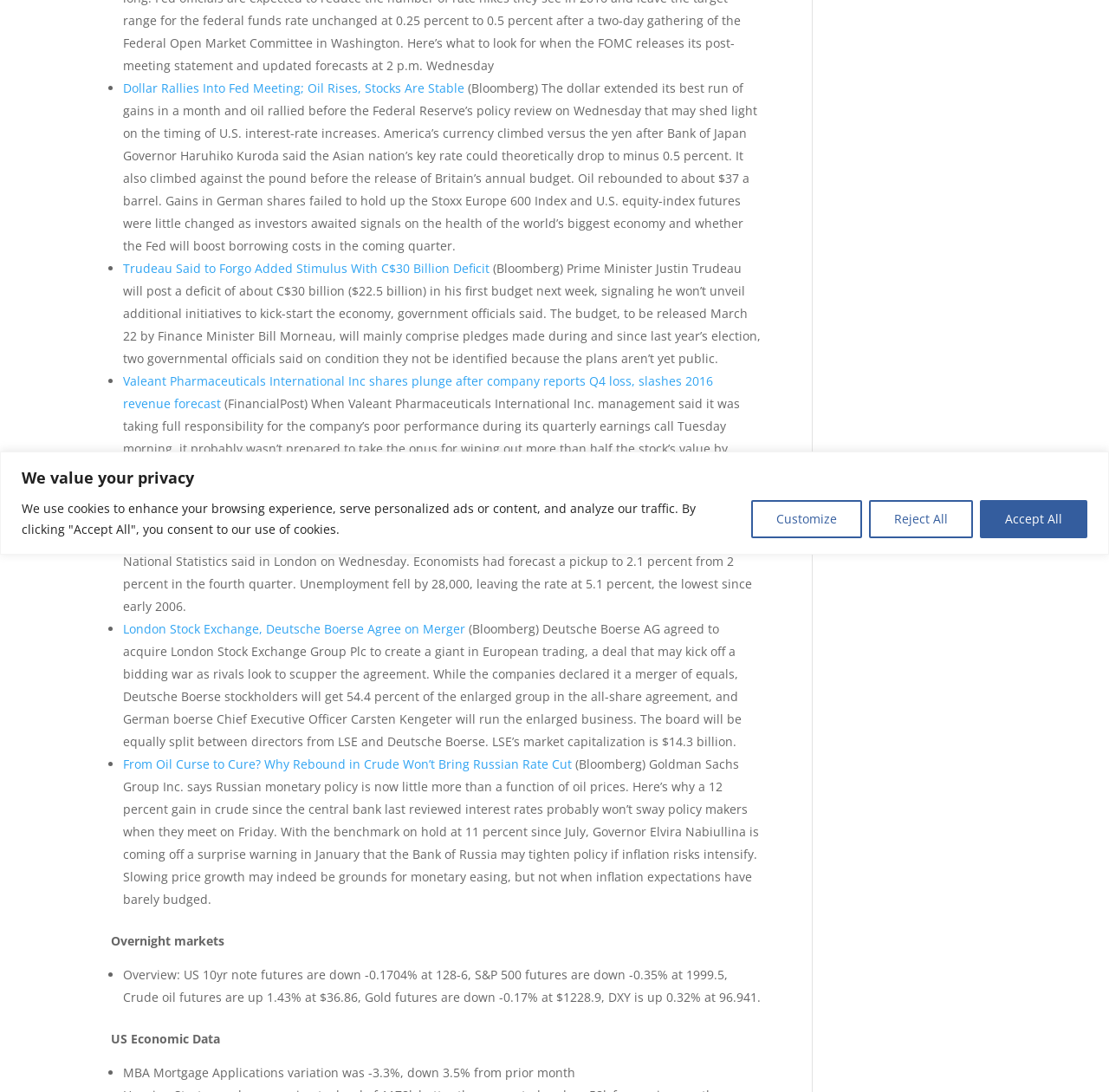Determine the bounding box coordinates of the UI element that matches the following description: "Customize". The coordinates should be four float numbers between 0 and 1 in the format [left, top, right, bottom].

[0.677, 0.458, 0.777, 0.492]